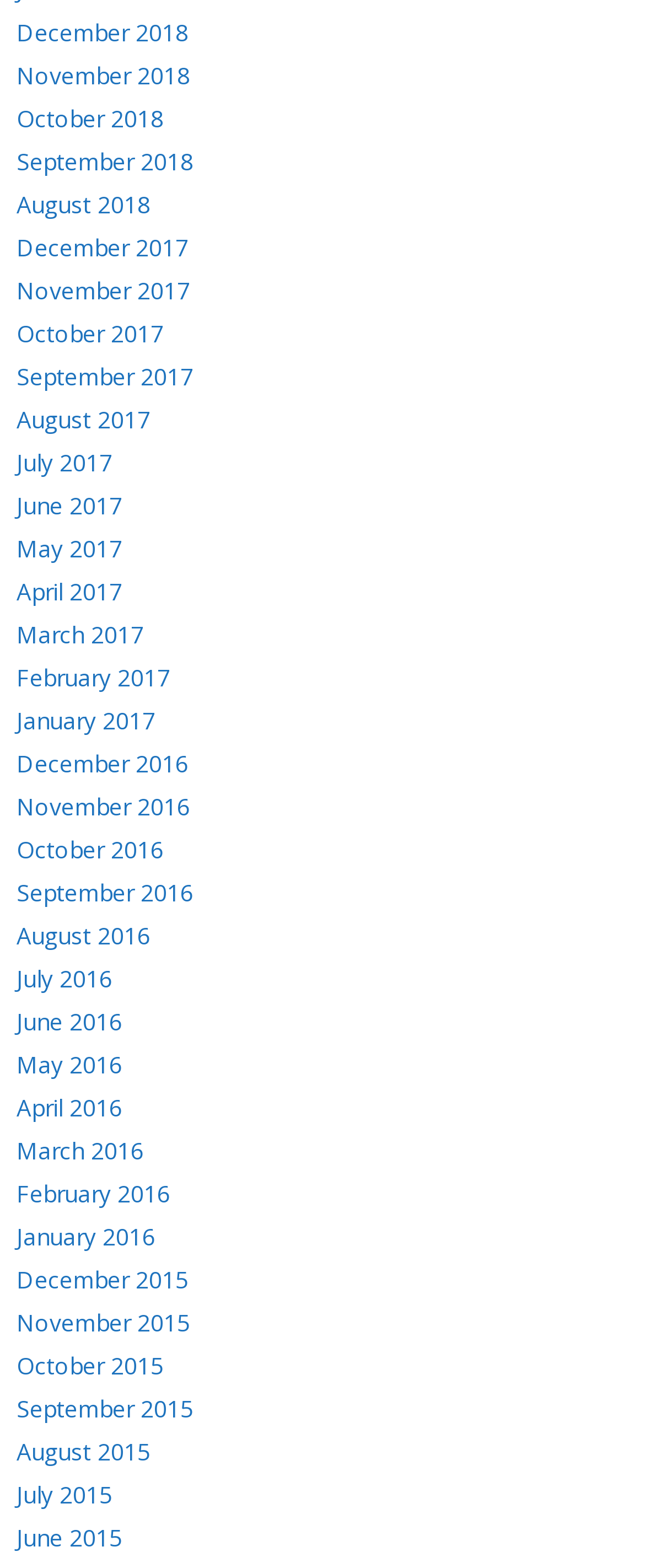Please respond in a single word or phrase: 
How many months are listed in 2018?

5